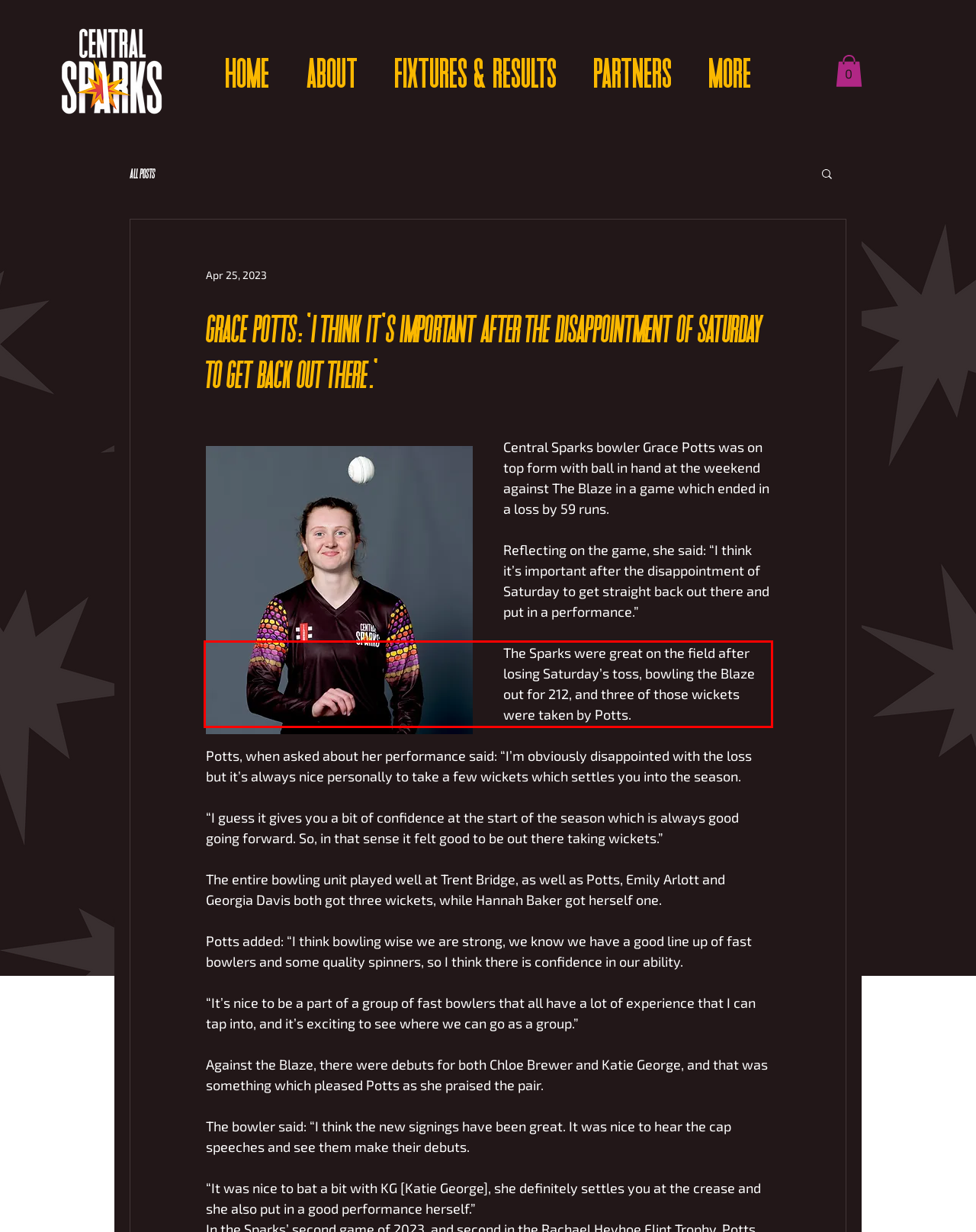Examine the screenshot of the webpage, locate the red bounding box, and generate the text contained within it.

The Sparks were great on the field after losing Saturday’s toss, bowling the Blaze out for 212, and three of those wickets were taken by Potts.